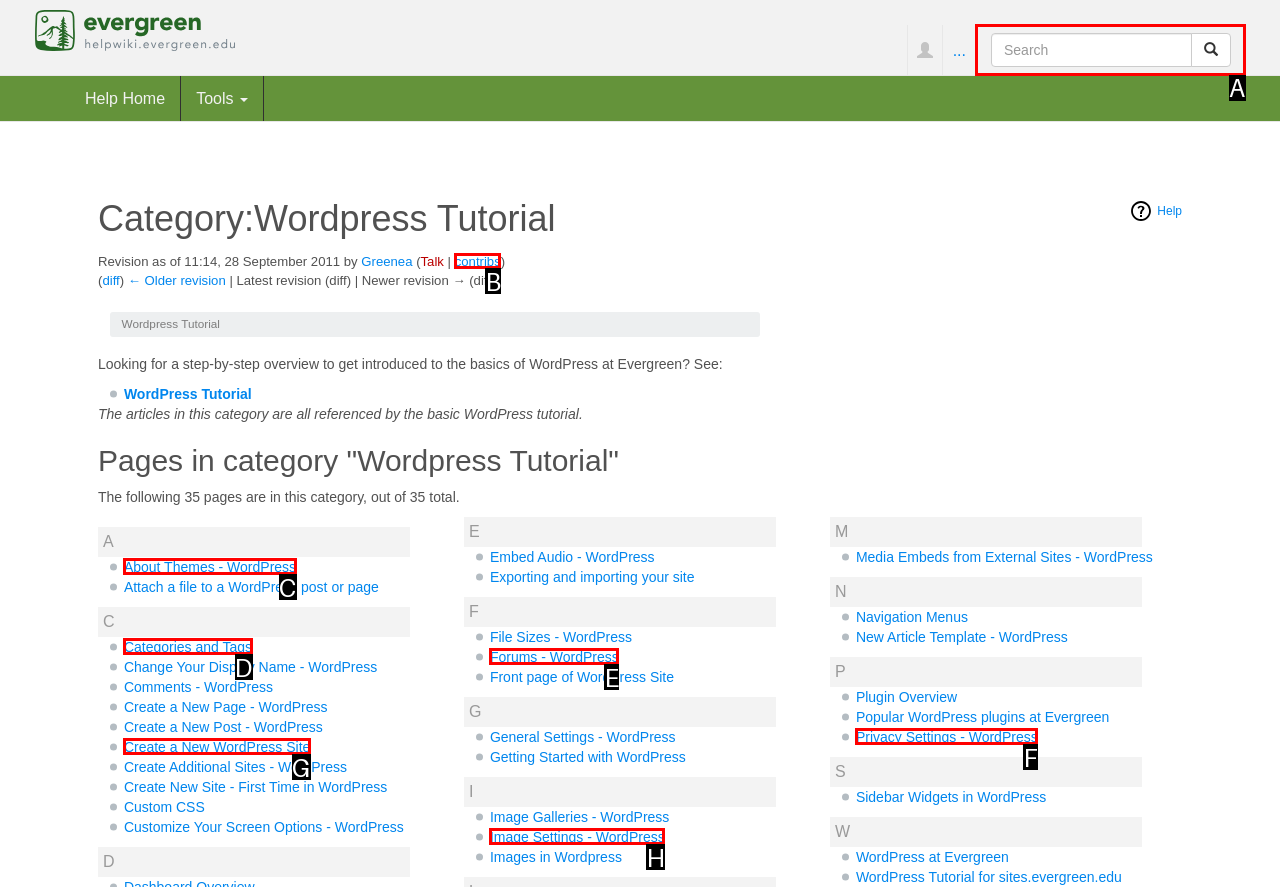Determine which HTML element to click to execute the following task: Search Help Wiki Answer with the letter of the selected option.

A